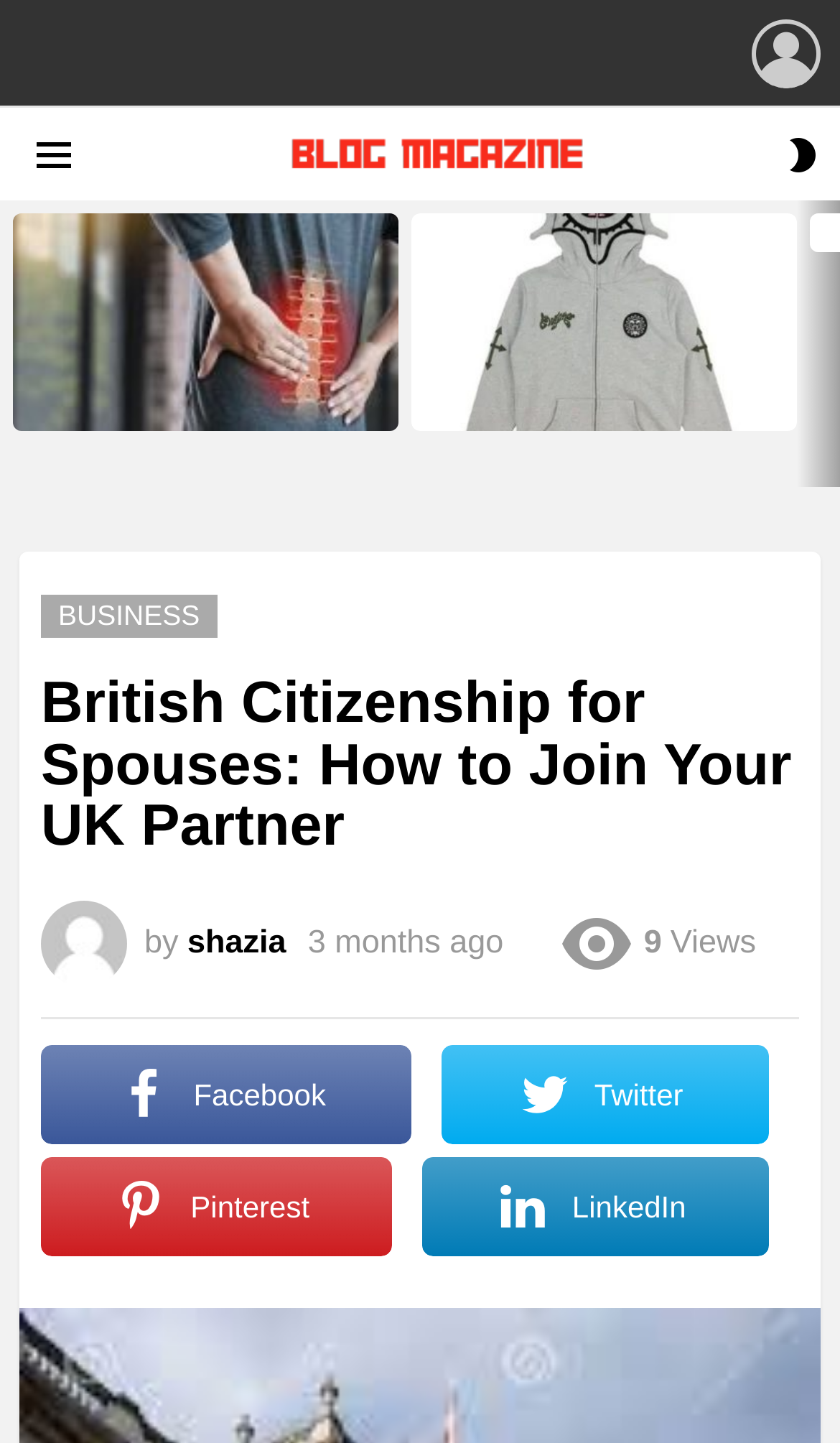Please determine the main heading text of this webpage.

British Citizenship for Spouses: How to Join Your UK Partner